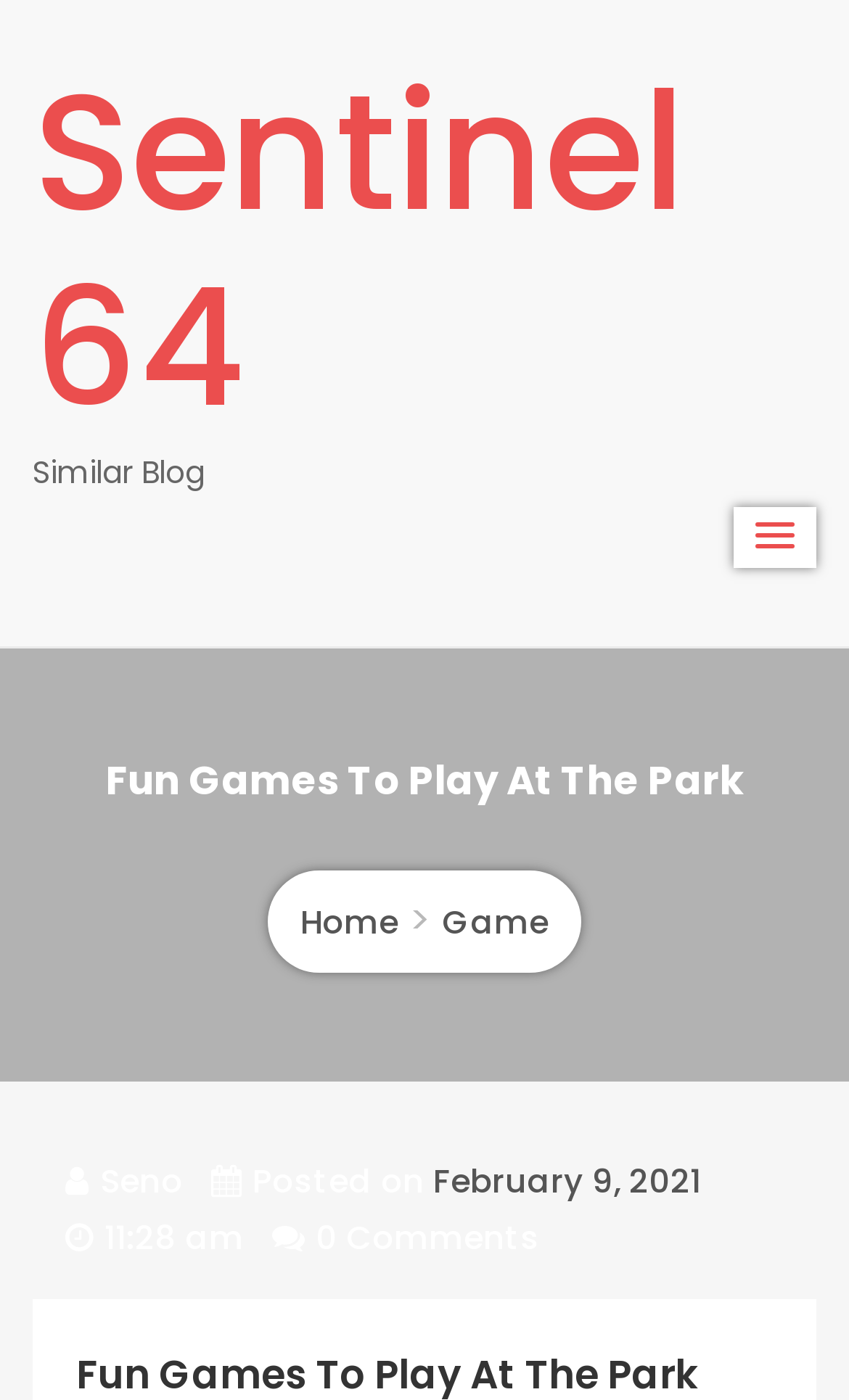Find the UI element described as: "Game" and predict its bounding box coordinates. Ensure the coordinates are four float numbers between 0 and 1, [left, top, right, bottom].

[0.521, 0.641, 0.646, 0.674]